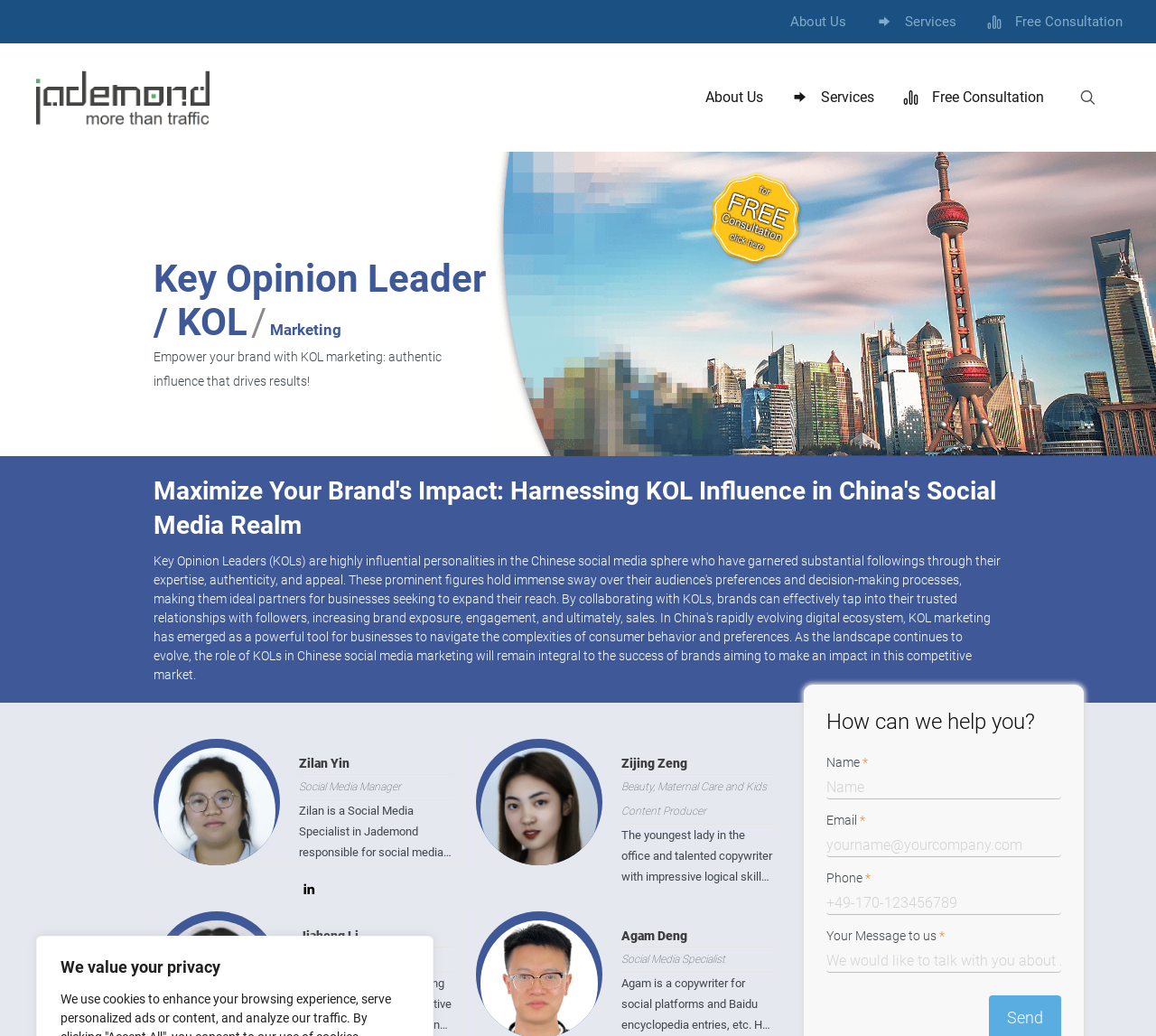What is the purpose of KOL marketing?
Please respond to the question with a detailed and informative answer.

I found the purpose of KOL marketing by reading the text 'Empower your brand with KOL marketing: authentic influence that drives results!' which is present on the webpage. This text suggests that the purpose of KOL marketing is to drive results through authentic influence.